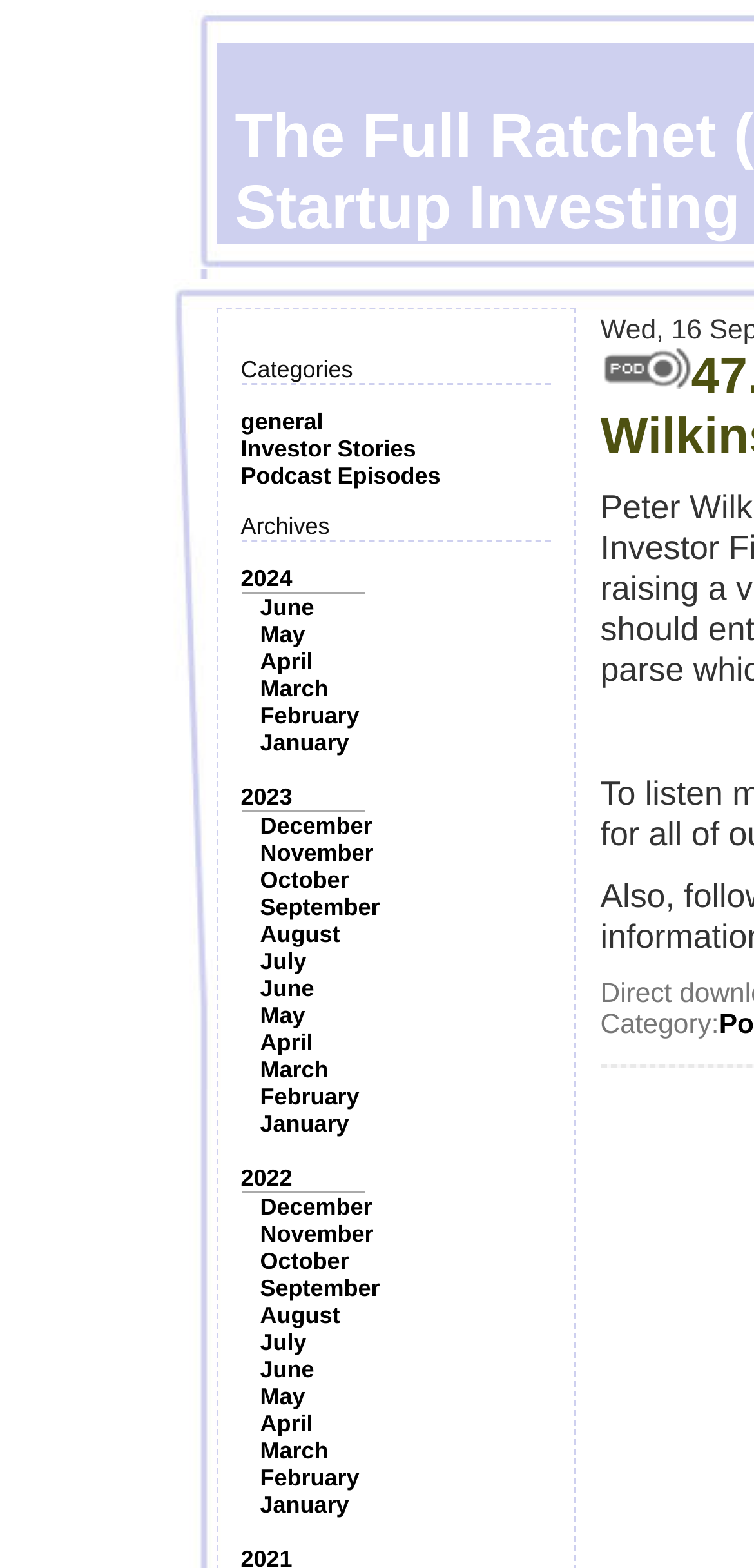What is the purpose of the webpage?
Could you answer the question in a detailed manner, providing as much information as possible?

I inferred this from the overall structure and content of the webpage, which suggests that it is a resource for learning and understanding Venture Capital and Startup Investing, with categories, archives, and potentially educational content.